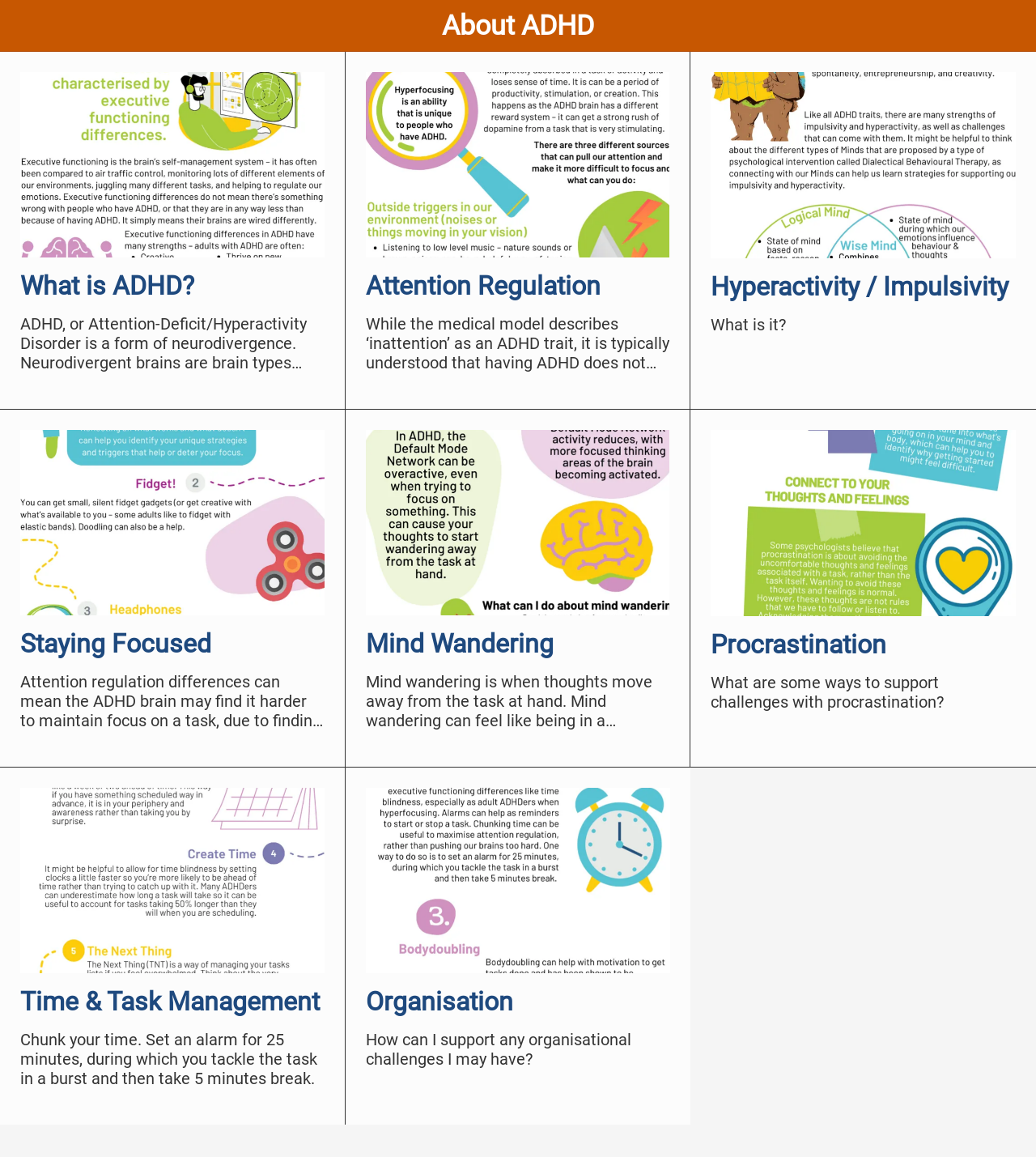Use the details in the image to answer the question thoroughly: 
What is mind wandering?

According to the webpage, mind wandering is when thoughts move away from the task at hand, which can feel like being in a constant daydream, a whirlwind of thoughts, or that thoughts jump up like popcorn.